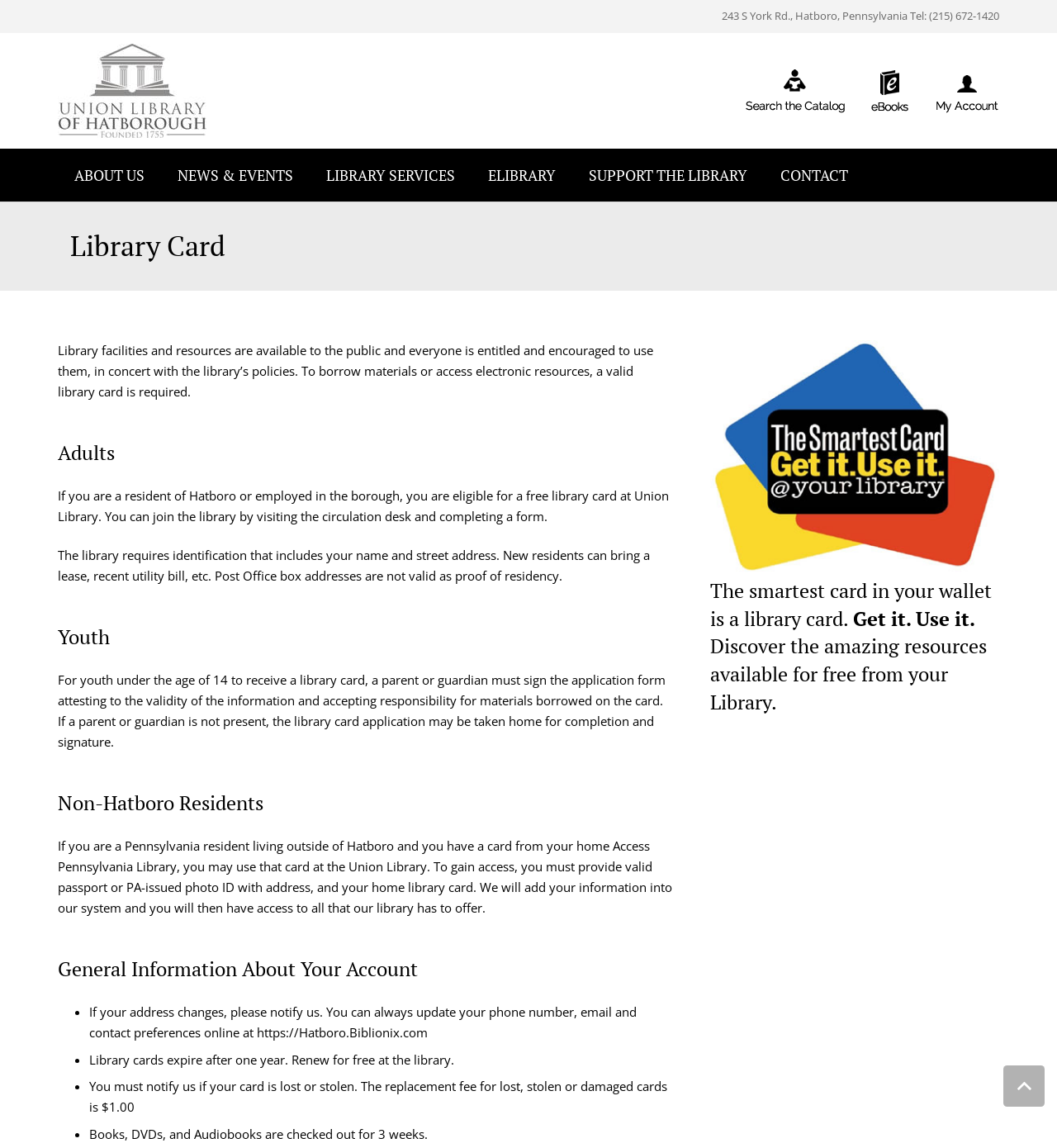What is required to borrow materials or access electronic resources?
Look at the screenshot and provide an in-depth answer.

I found this information by reading the static text element that says 'To borrow materials or access electronic resources, a valid library card is required.' This text is located below the heading 'Library Card'.